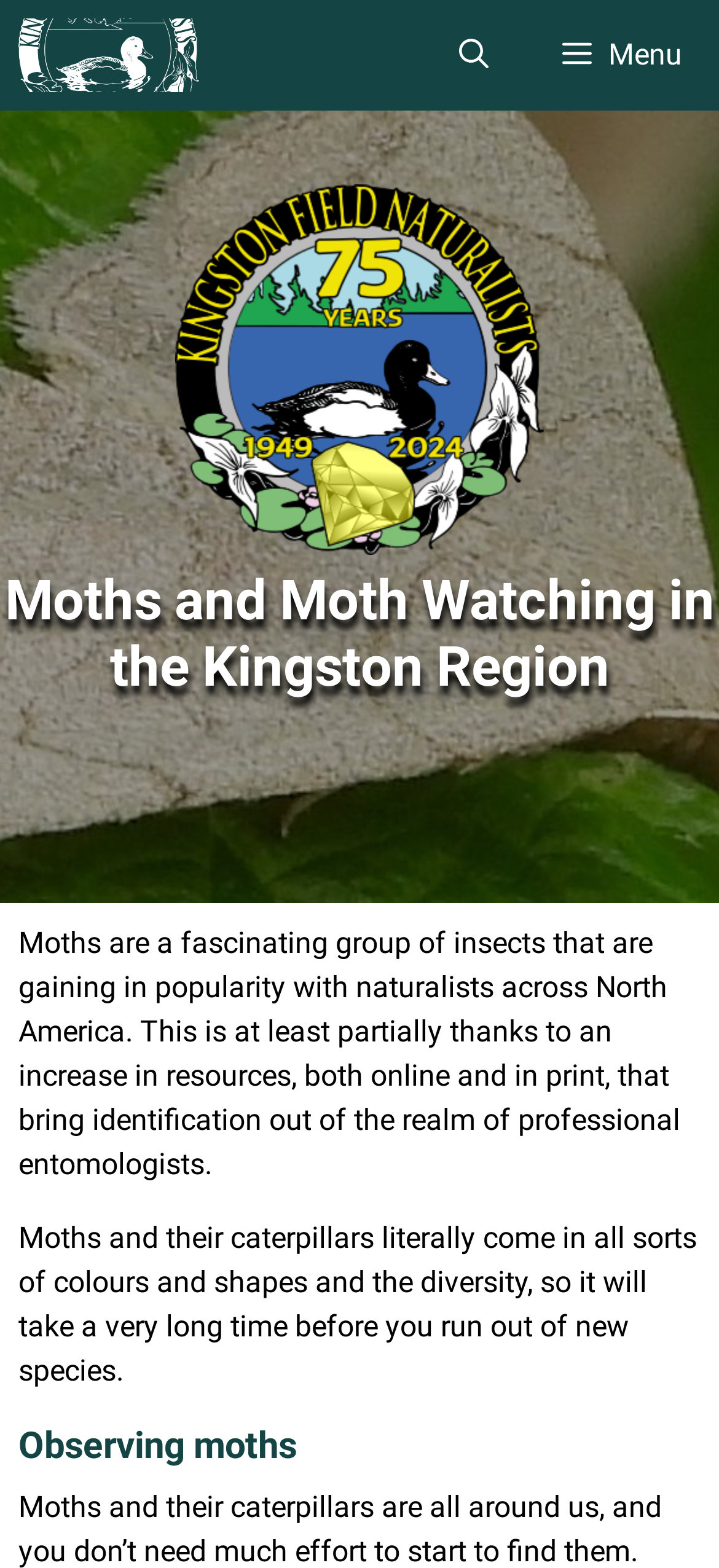Determine the main headline of the webpage and provide its text.

Moths and Moth Watching in the Kingston Region